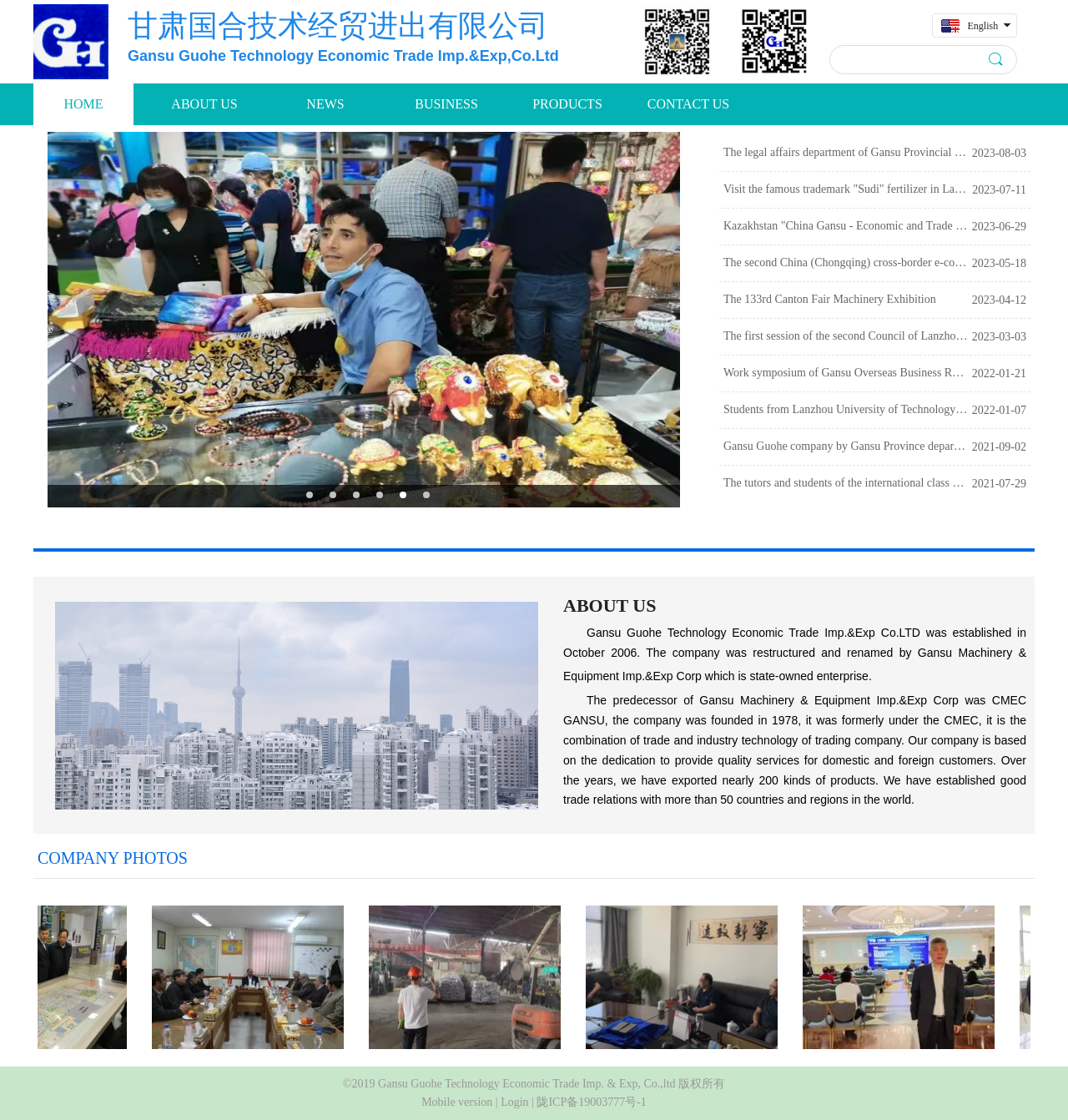Please provide a comprehensive answer to the question below using the information from the image: What is the name of the company?

The name of the company can be found in the heading element at the top of the webpage, which reads '甘肃国合技术经贸进出有限公司 Gansu Guohe Technology Economic Trade Imp.&Exp,Co.Ltd'.